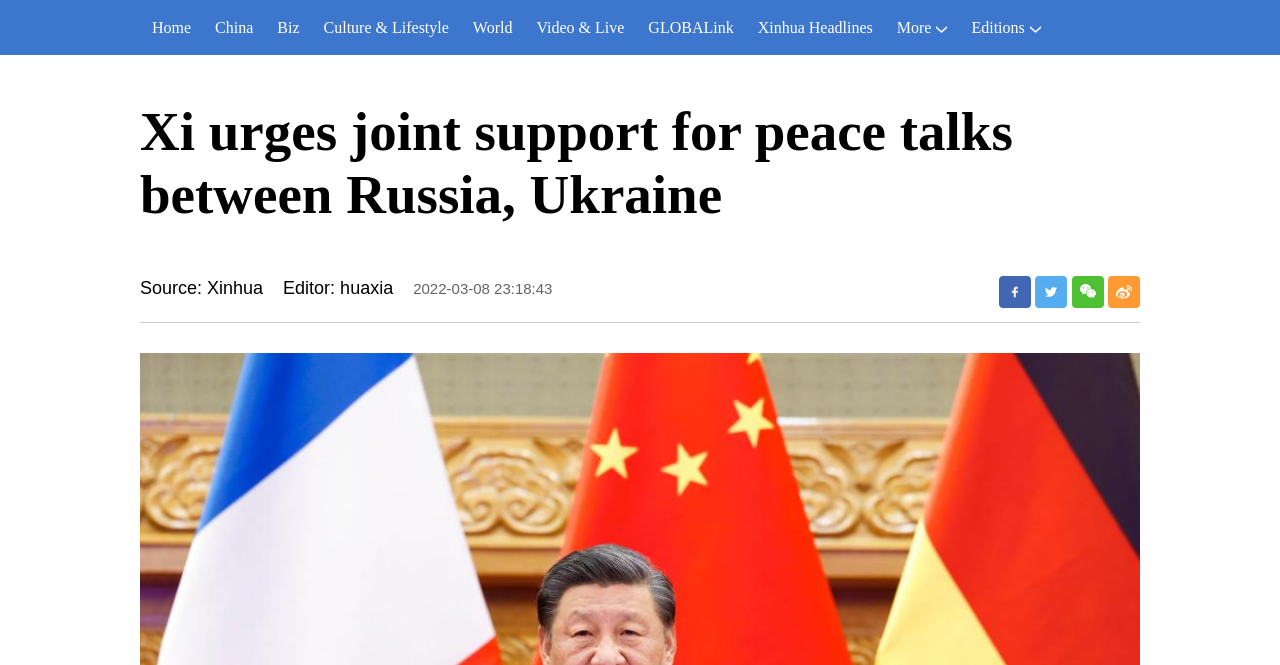Show me the bounding box coordinates of the clickable region to achieve the task as per the instruction: "go to home page".

[0.109, 0.0, 0.159, 0.083]